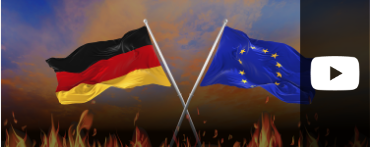Describe the image with as much detail as possible.

The image features the flags of Germany and the European Union prominently crossed against a dramatic backdrop that suggests turmoil, with flames licking at the base. This striking design symbolizes a significant theme explored in the accompanying content titled "The Rise and Fall of Germany and Europe." This feature discusses historical and current dynamics between Germany and the EU, highlighting pivotal moments and potential future implications within the context of European geopolitics. A play button icon suggests that viewers can engage with multimedia content, such as trailers related to this theme, enhancing their understanding of the subject.